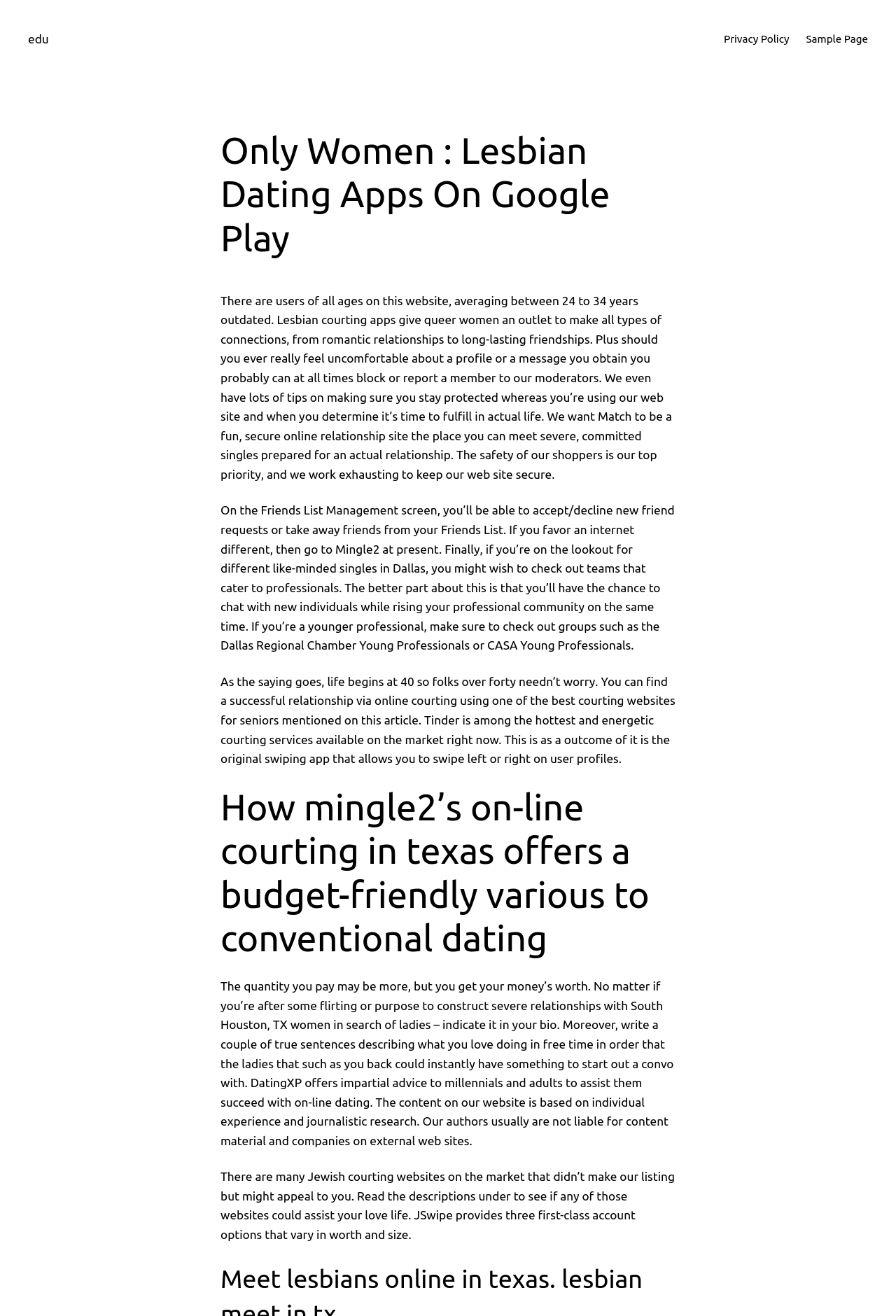Using the webpage screenshot, locate the HTML element that fits the following description and provide its bounding box: "Privacy Policy".

[0.808, 0.023, 0.881, 0.036]